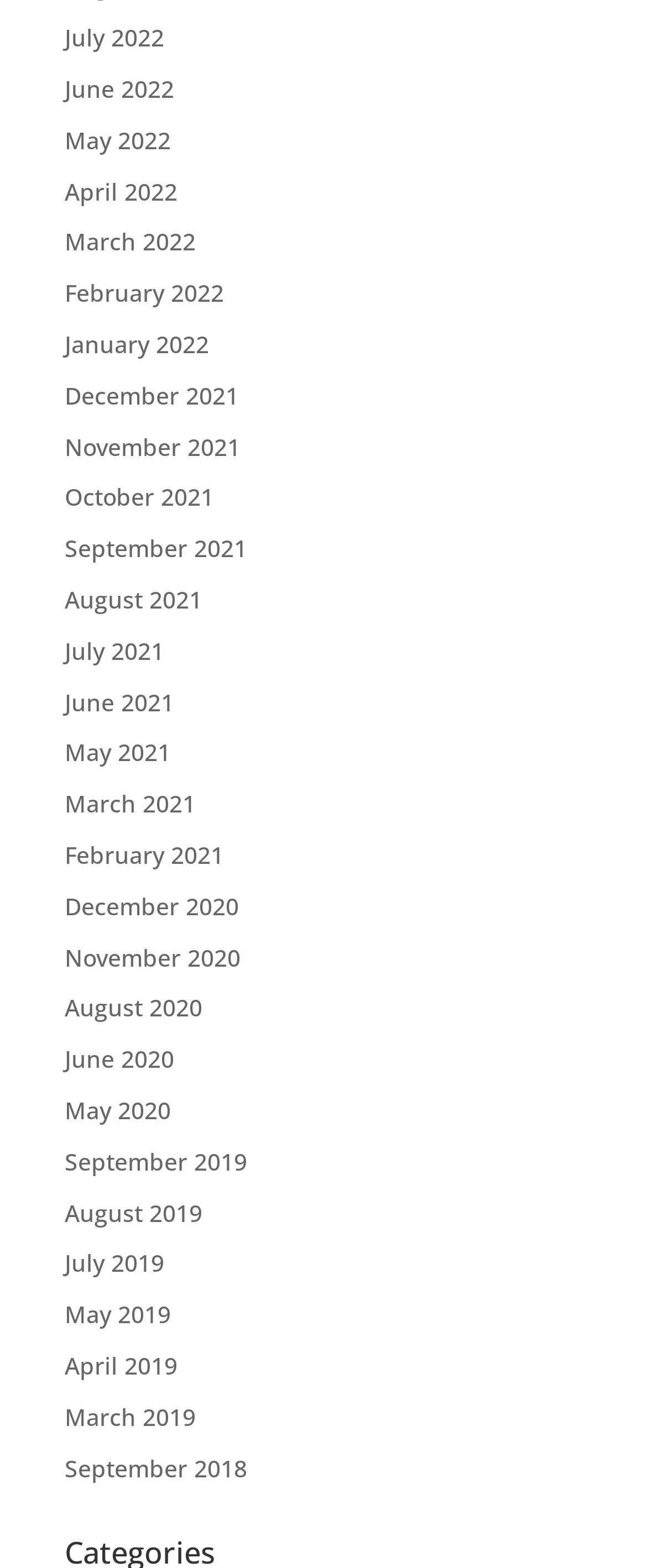Pinpoint the bounding box coordinates of the element that must be clicked to accomplish the following instruction: "browse August 2020". The coordinates should be in the format of four float numbers between 0 and 1, i.e., [left, top, right, bottom].

[0.1, 0.633, 0.313, 0.653]